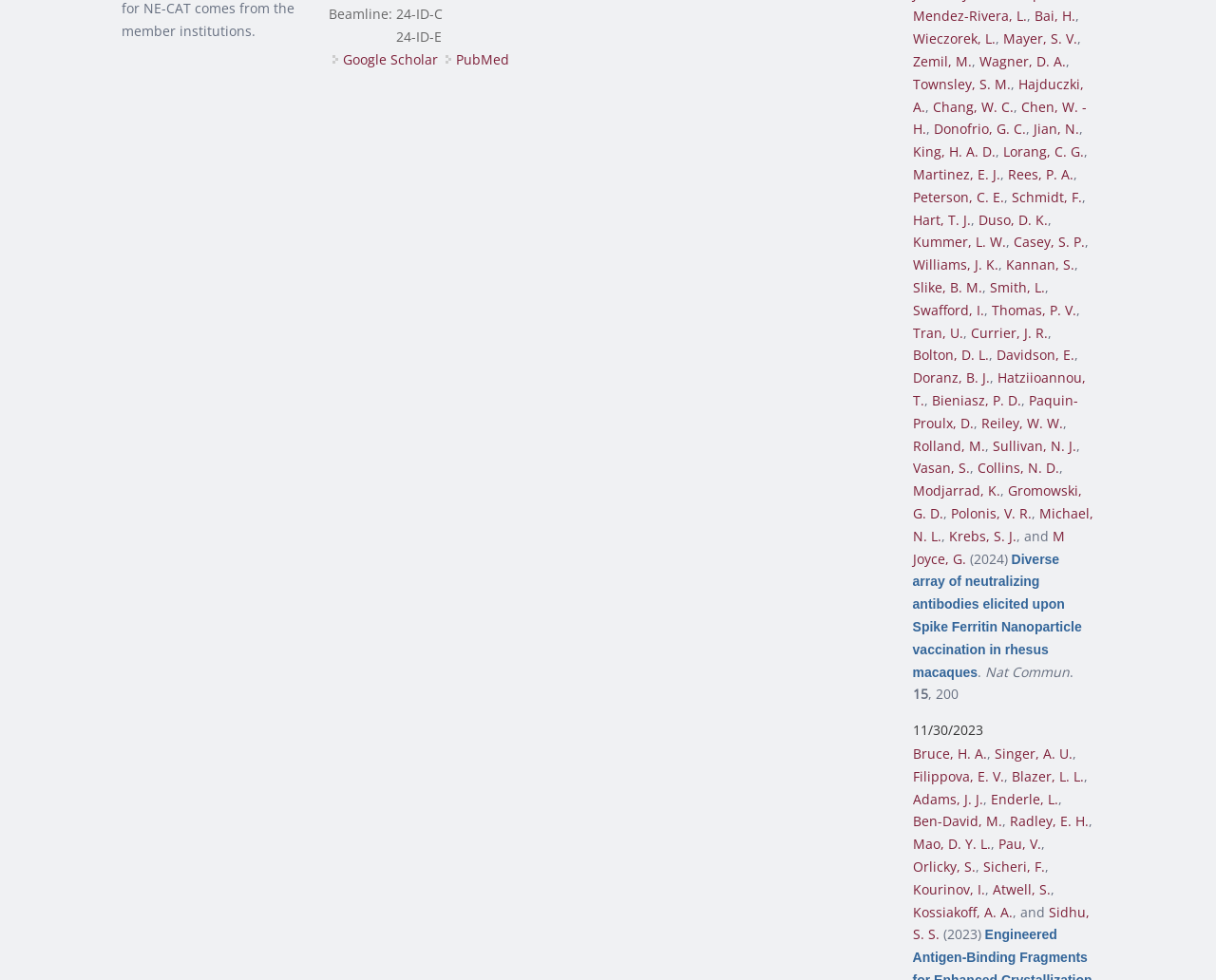Please identify the bounding box coordinates of the element's region that should be clicked to execute the following instruction: "Visit the webpage of Mendez-Rivera, L.". The bounding box coordinates must be four float numbers between 0 and 1, i.e., [left, top, right, bottom].

[0.75, 0.007, 0.844, 0.026]